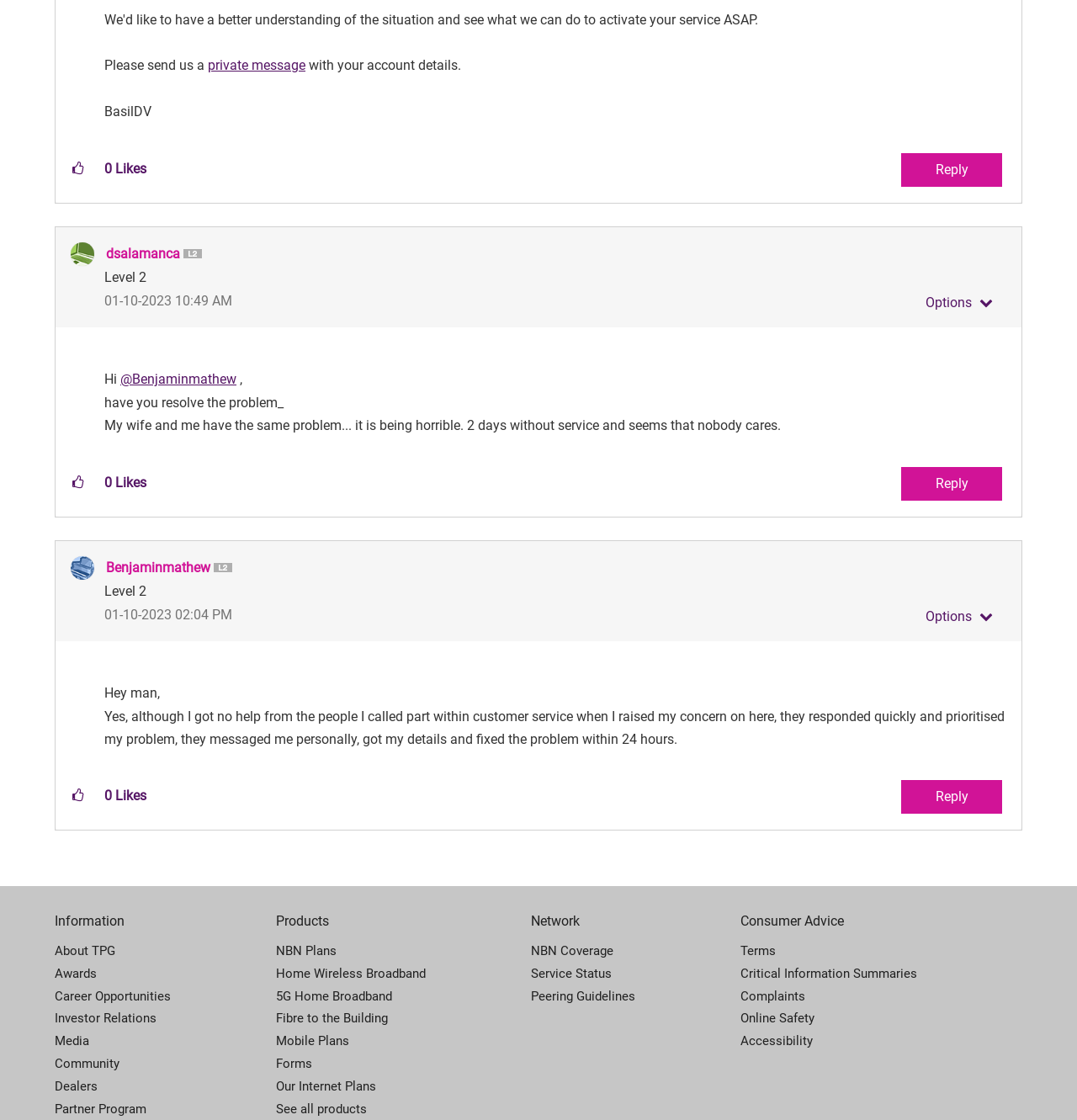What is the topic of discussion in this webpage?
Based on the screenshot, provide a one-word or short-phrase response.

TPG customer service